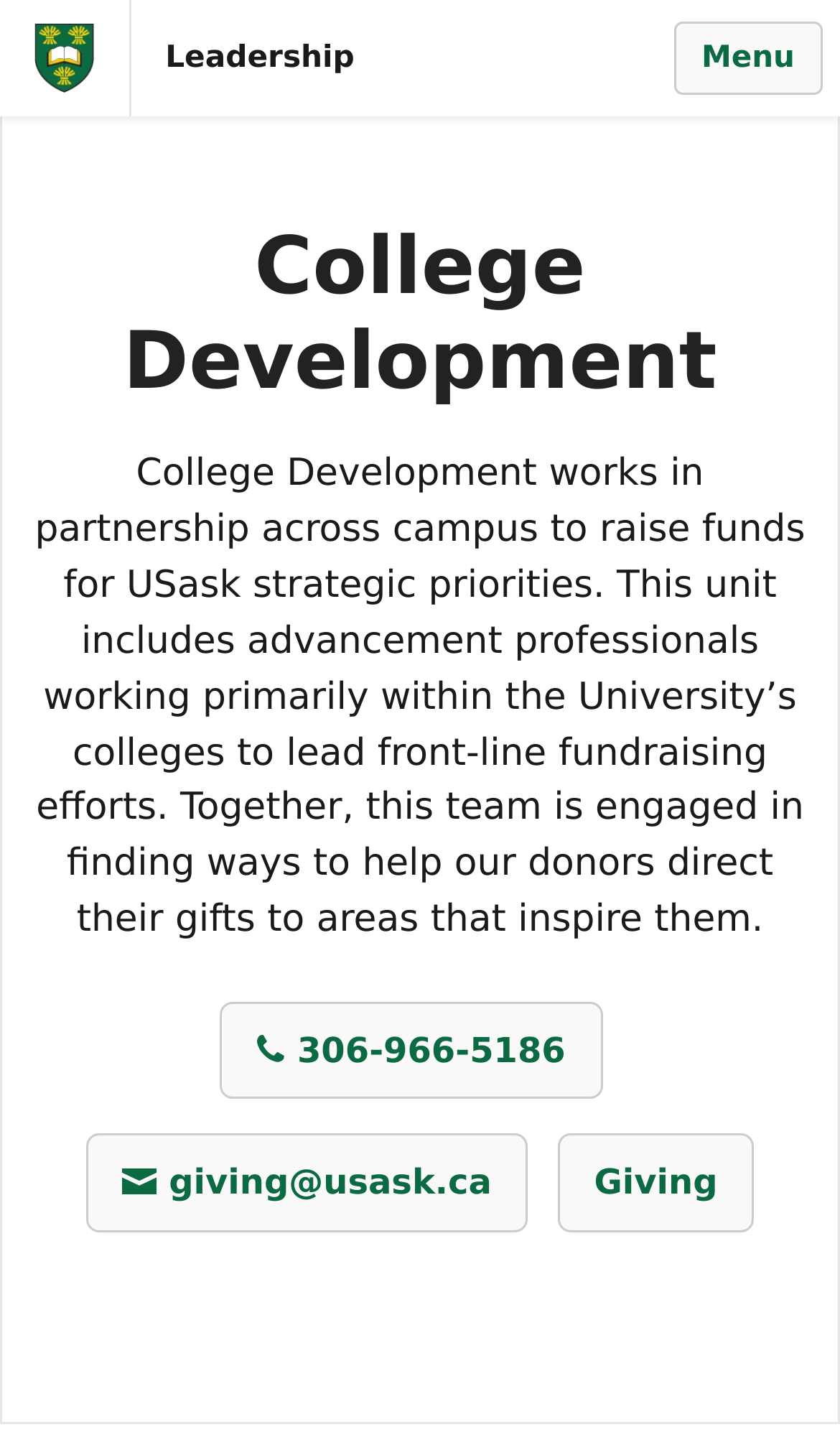Answer the question below using just one word or a short phrase: 
What is the email address to contact College Development?

giving@usask.ca